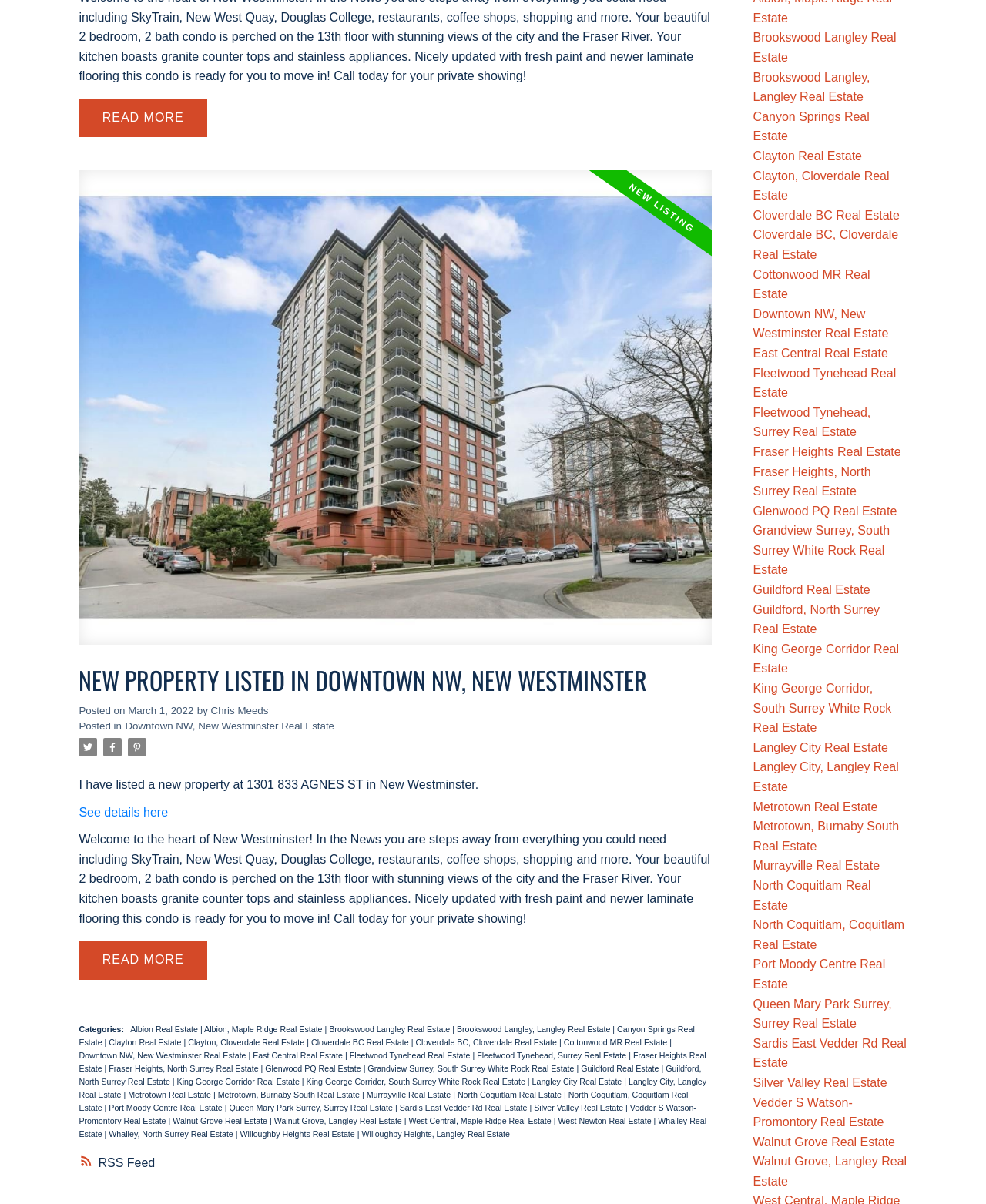Identify the bounding box coordinates for the element that needs to be clicked to fulfill this instruction: "Check categories of real estate". Provide the coordinates in the format of four float numbers between 0 and 1: [left, top, right, bottom].

[0.08, 0.851, 0.126, 0.858]